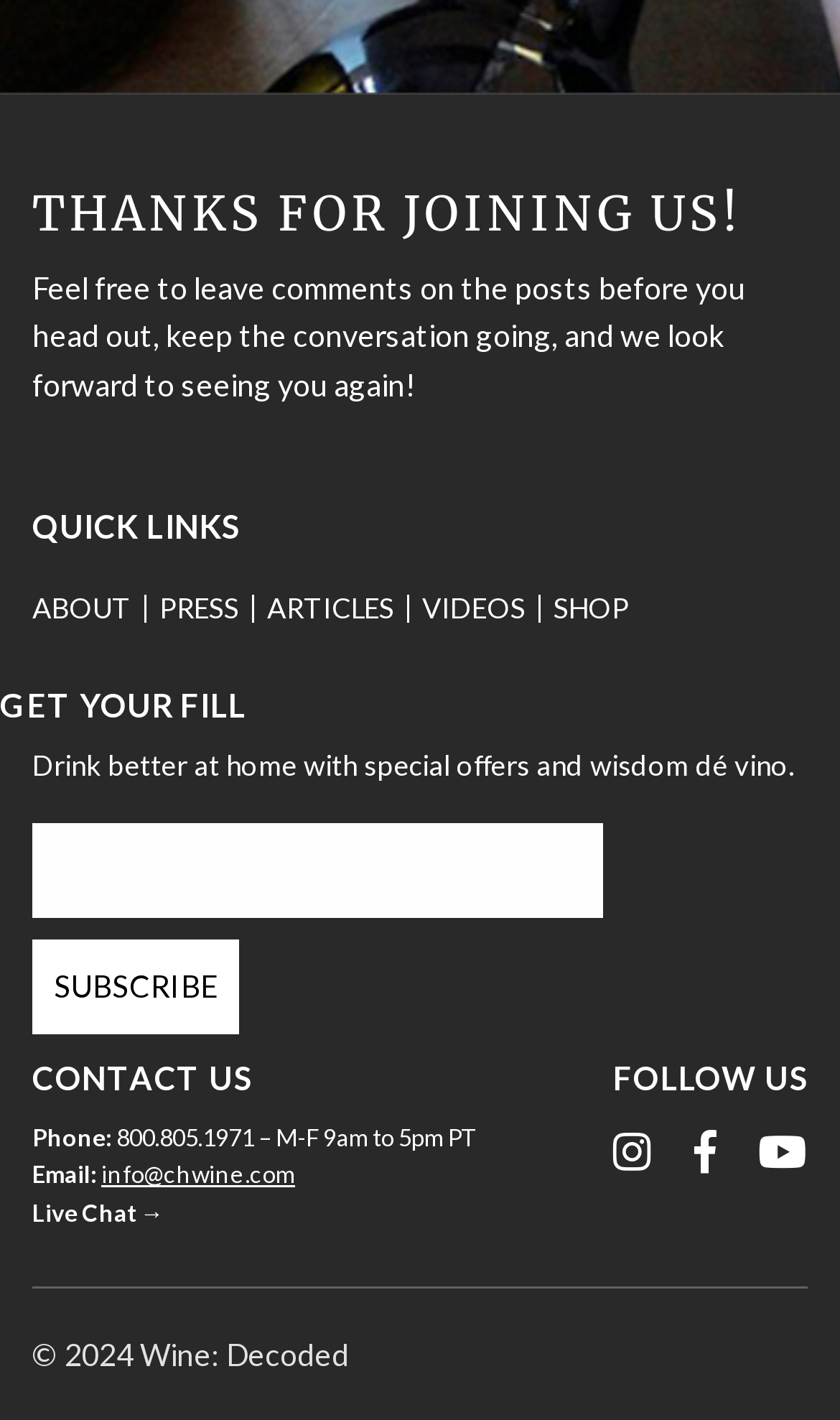Determine the bounding box coordinates of the region to click in order to accomplish the following instruction: "Contact us via email". Provide the coordinates as four float numbers between 0 and 1, specifically [left, top, right, bottom].

[0.121, 0.817, 0.351, 0.837]